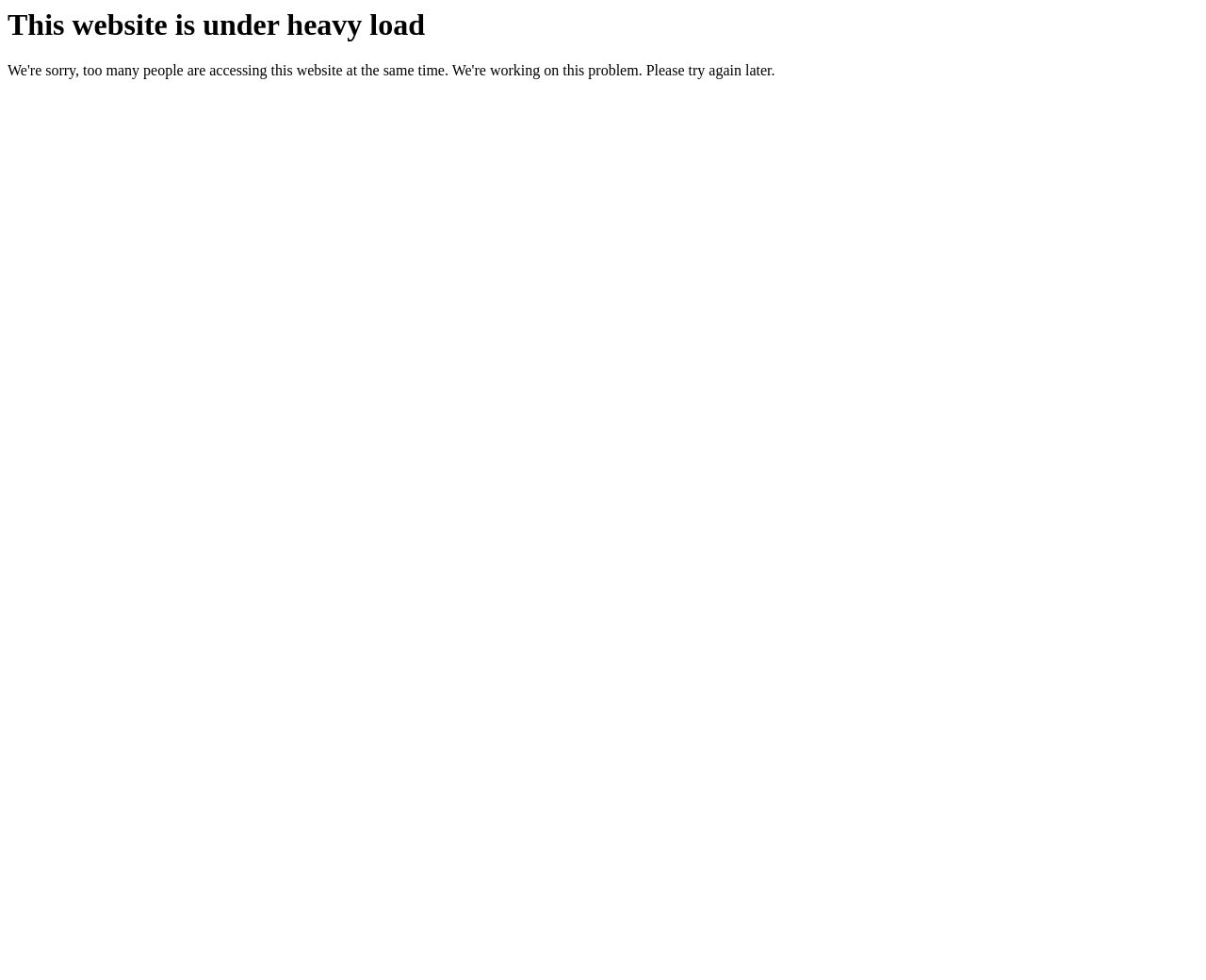Determine the main text heading of the webpage and provide its content.

This website is under heavy load